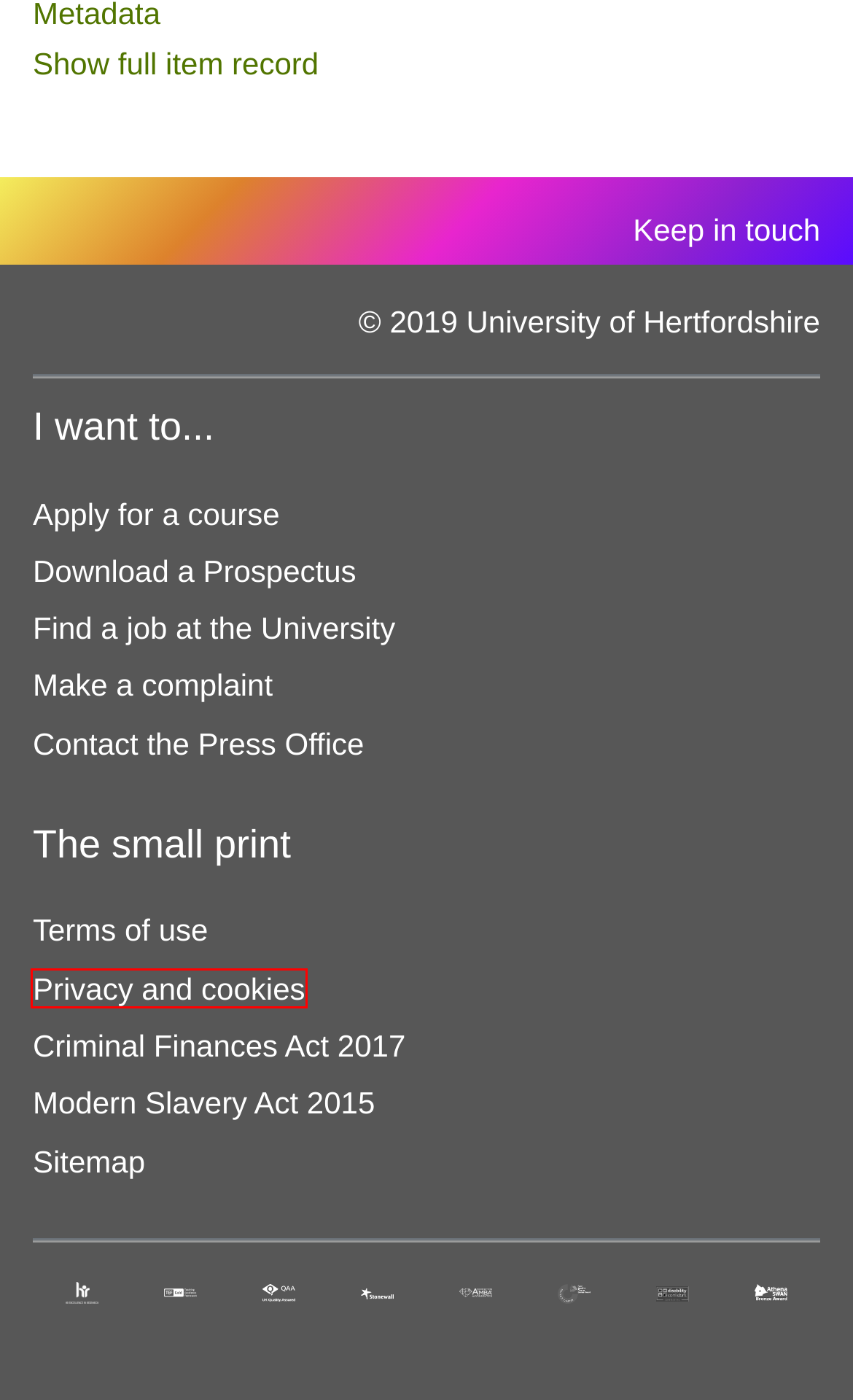Evaluate the webpage screenshot and identify the element within the red bounding box. Select the webpage description that best fits the new webpage after clicking the highlighted element. Here are the candidates:
A. University of Hertfordshire
B. News and Events | About us | Uni of Herts
C. Criminal Finances Act 2017 | About us | Uni of Herts
D. Legal information and terms of use | About us | Uni of Herts
E. Request a review or make a complaint | About us | Uni of Herts
F. Online privacy policy | About us | Uni of Herts
G. Jobs at Herts | Staff | Uni of Herts
H. Modern Slavery Act 2015 | About us | Uni of Herts

F